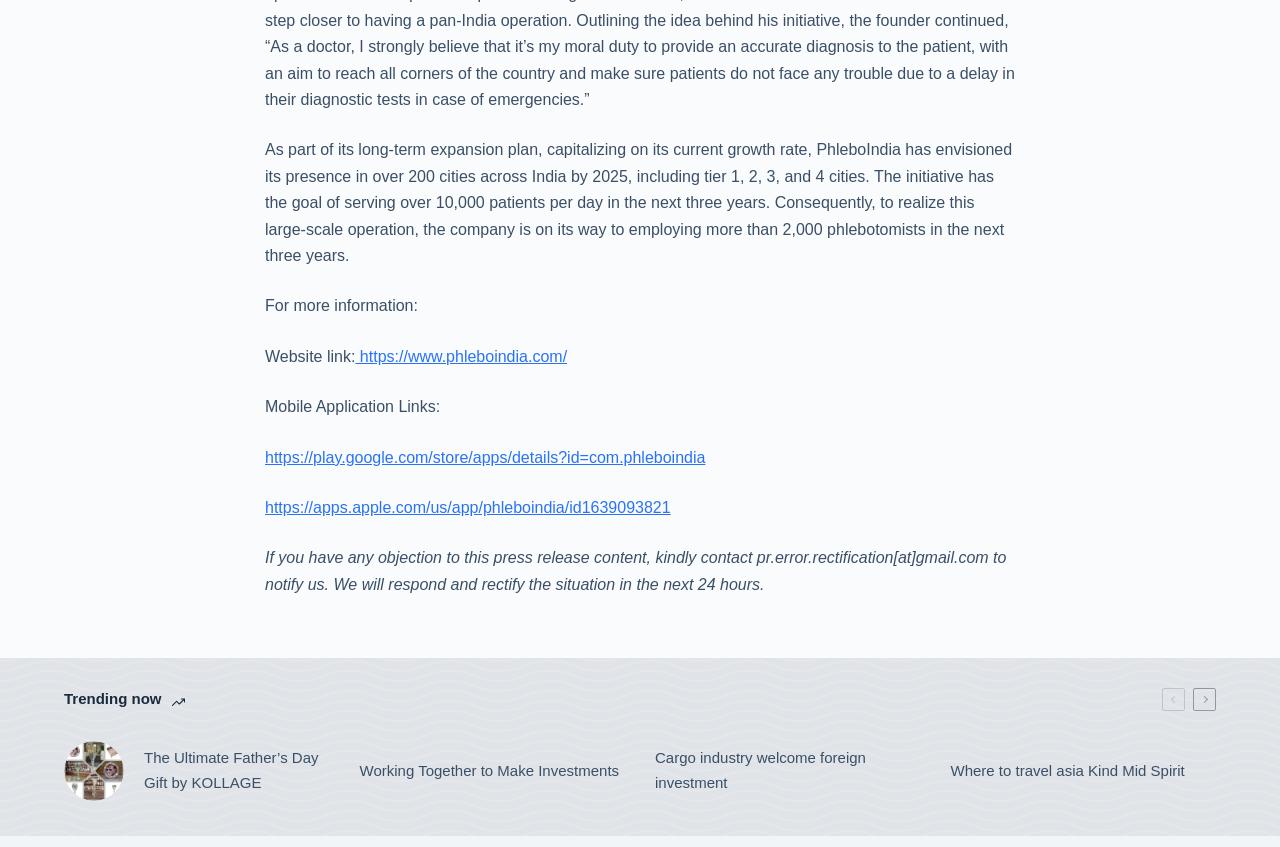Provide a short, one-word or phrase answer to the question below:
What is PhleboIndia's goal for 2025?

Presence in 200 cities